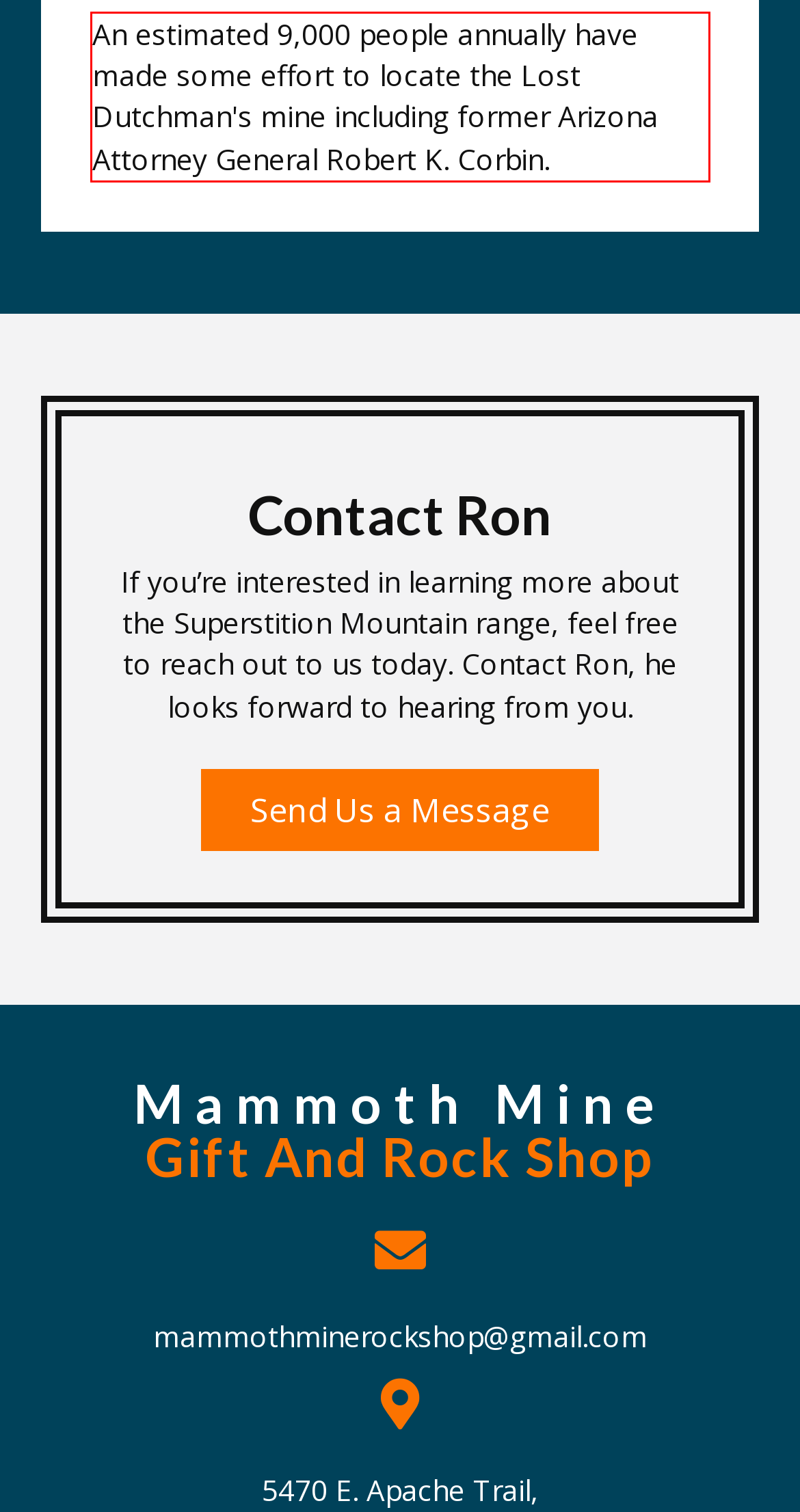Review the webpage screenshot provided, and perform OCR to extract the text from the red bounding box.

An estimated 9,000 people annually have made some effort to locate the Lost Dutchman's mine including former Arizona Attorney General Robert K. Corbin.